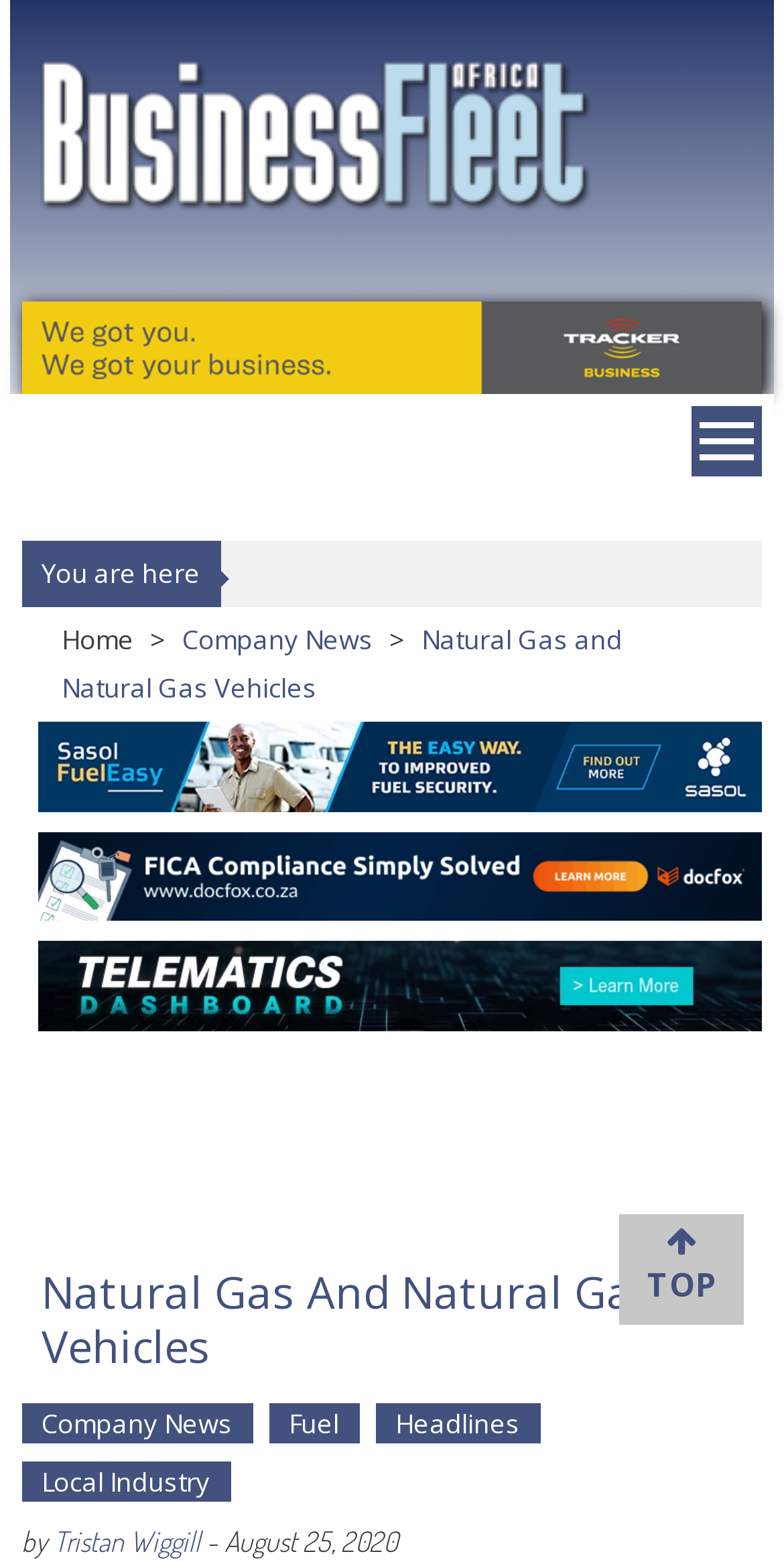Who is the author of the article?
Using the image, answer in one word or phrase.

Tristan Wiggill